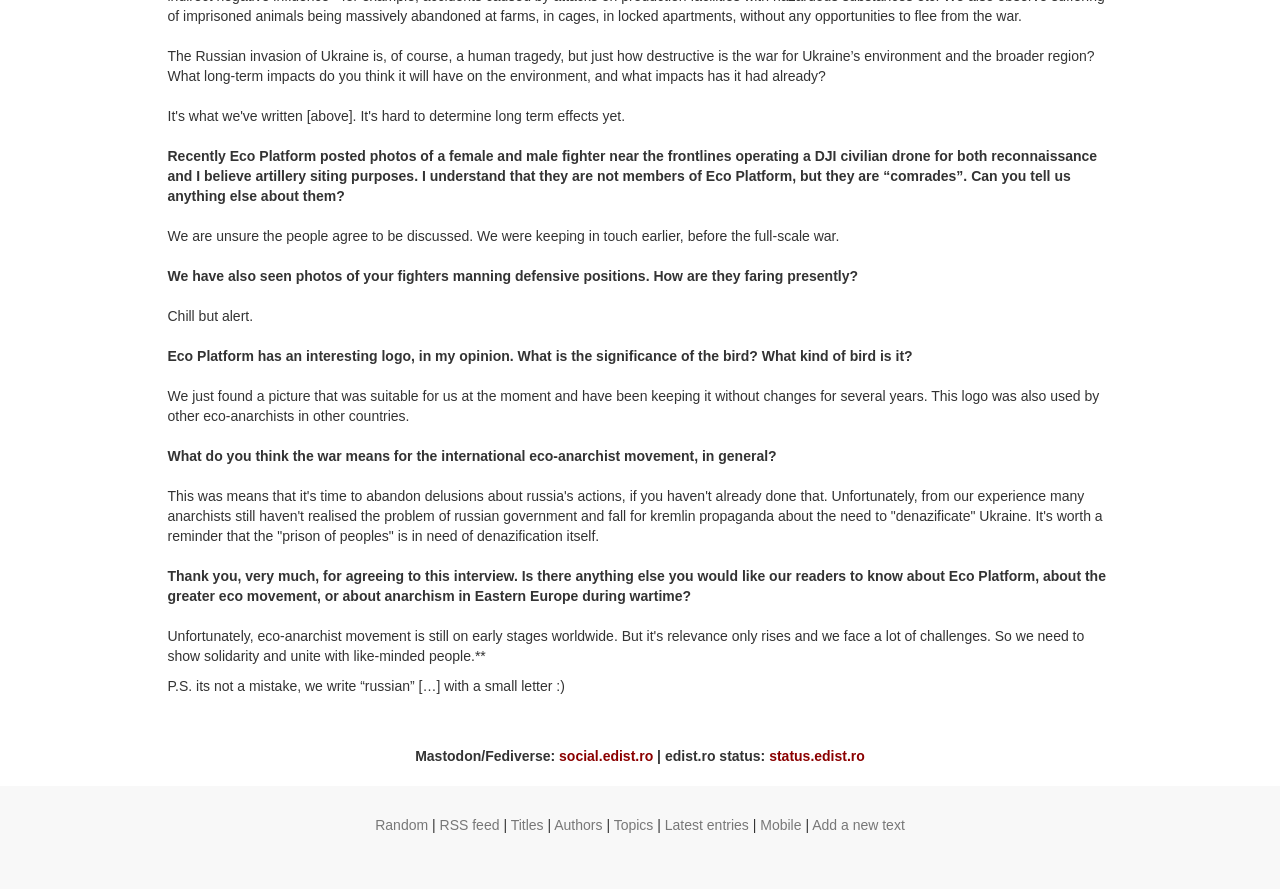Please determine the bounding box coordinates of the element to click in order to execute the following instruction: "Click on the 'Random' link". The coordinates should be four float numbers between 0 and 1, specified as [left, top, right, bottom].

[0.293, 0.919, 0.334, 0.937]